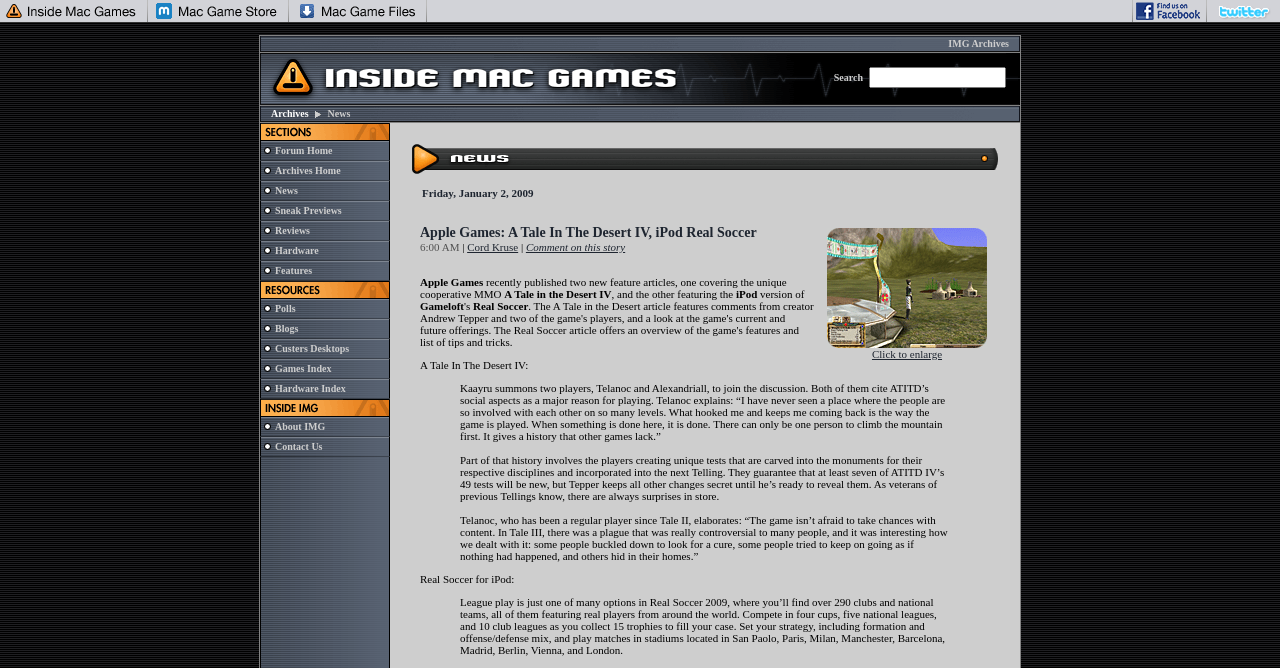Please indicate the bounding box coordinates of the element's region to be clicked to achieve the instruction: "Click on the Forum Home link". Provide the coordinates as four float numbers between 0 and 1, i.e., [left, top, right, bottom].

[0.215, 0.216, 0.26, 0.233]